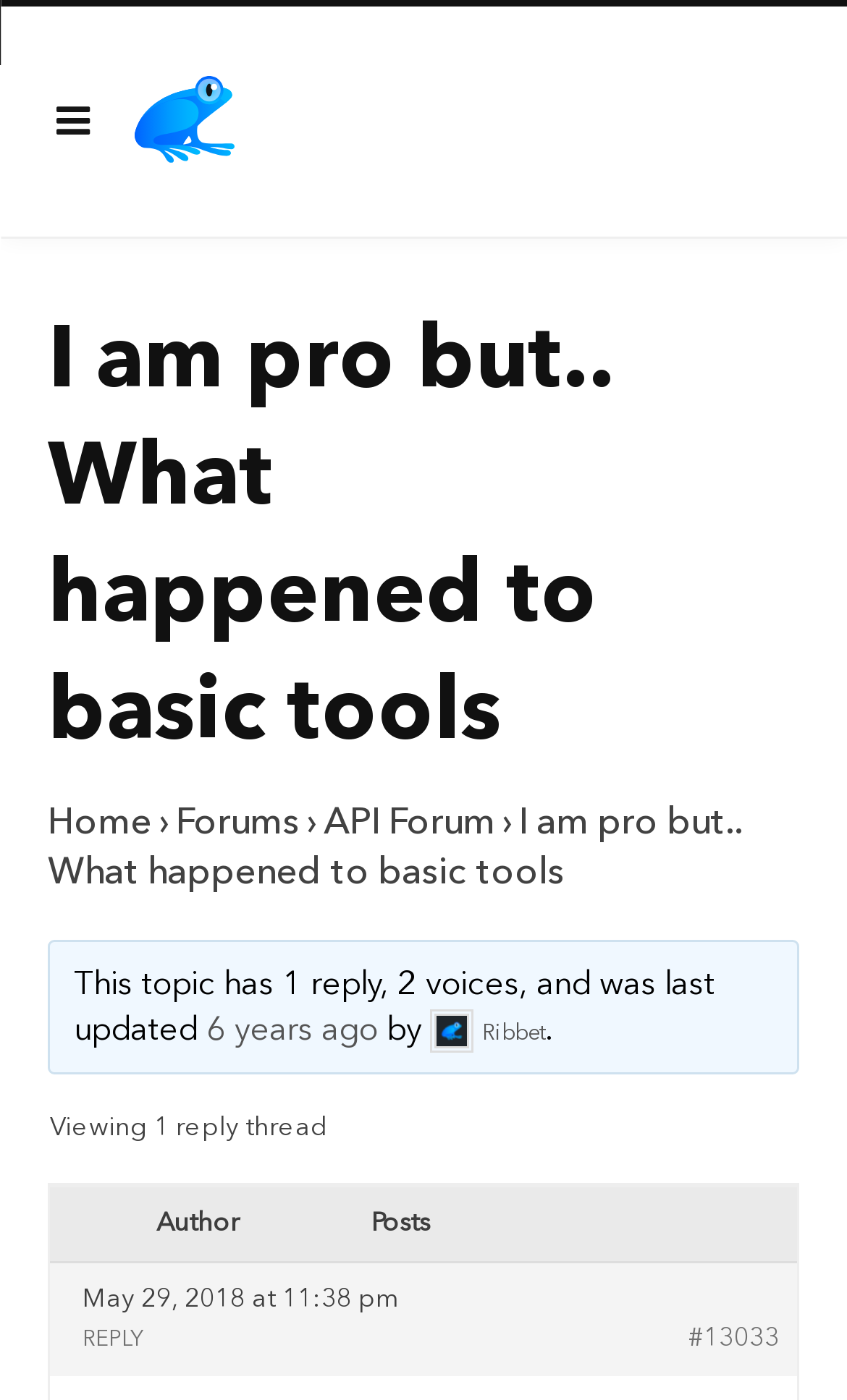Identify the bounding box coordinates of the clickable region to carry out the given instruction: "view API Forum".

[0.382, 0.569, 0.585, 0.605]